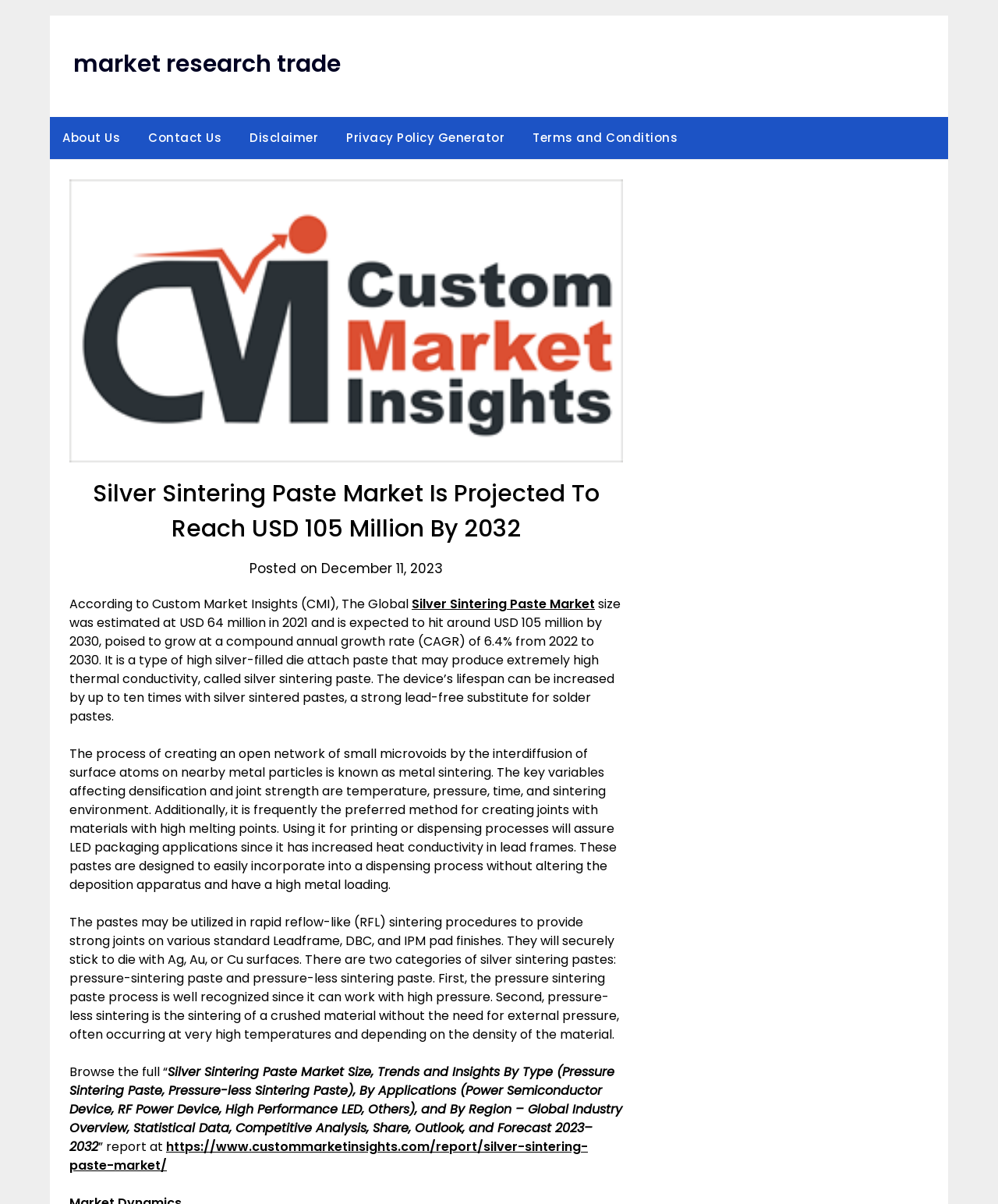Kindly respond to the following question with a single word or a brief phrase: 
What is the benefit of using silver sintered pastes in devices?

Increases lifespan by up to ten times